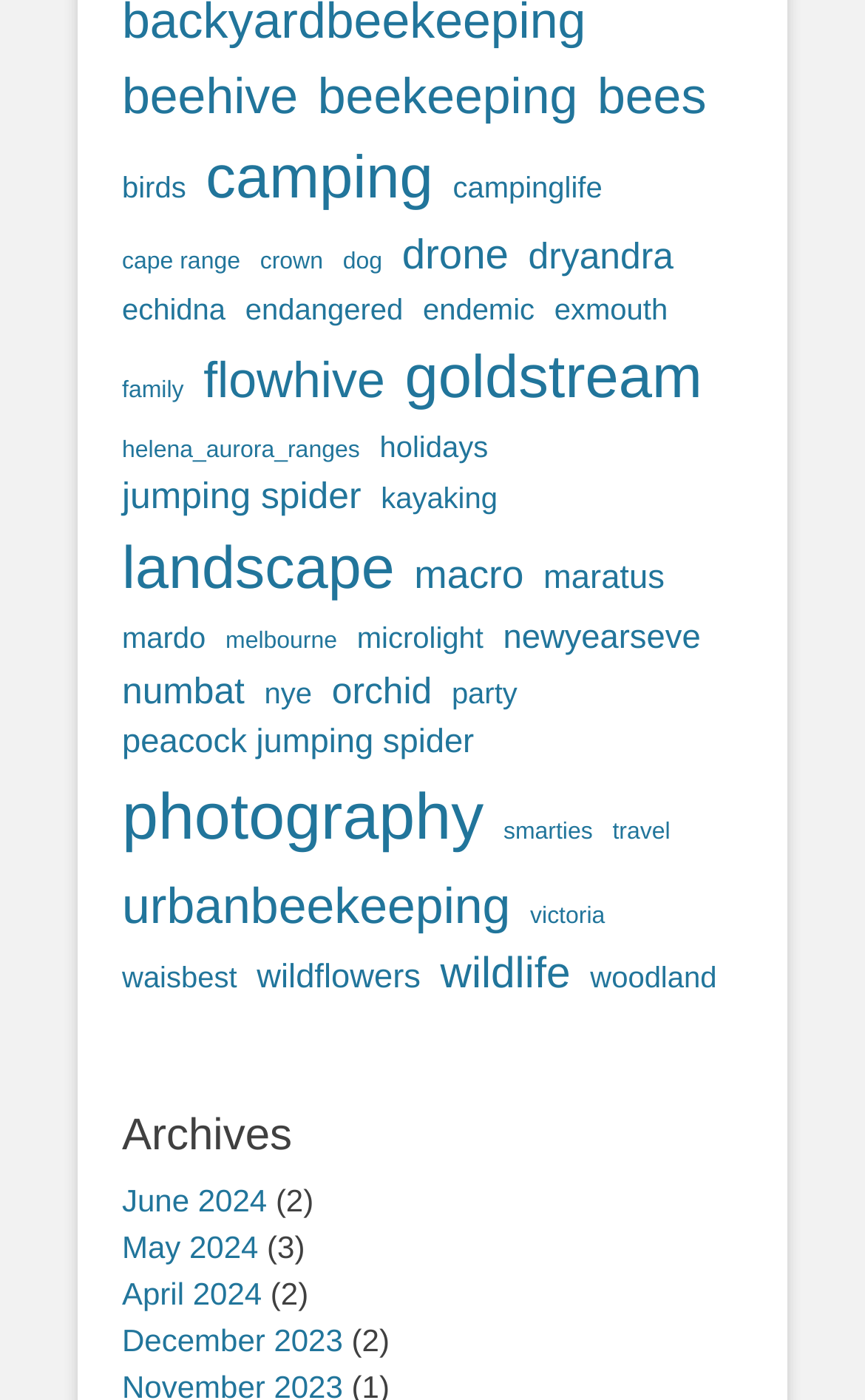How many items are in the 'camping' category?
Offer a detailed and full explanation in response to the question.

By examining the link 'camping' on the webpage, I found that it has 25 items listed.